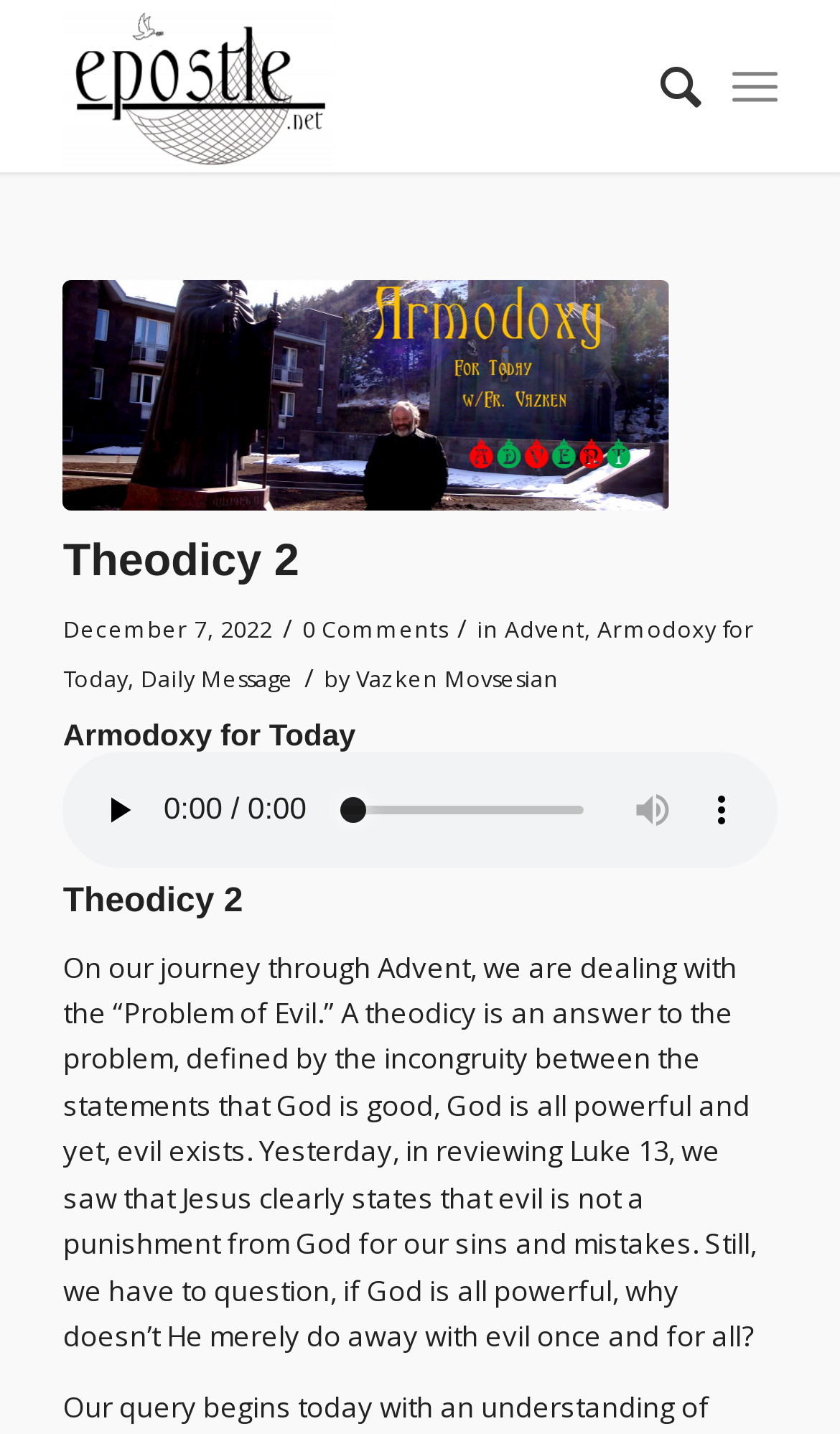Identify the bounding box coordinates of the element to click to follow this instruction: 'visit the third link'. Ensure the coordinates are four float values between 0 and 1, provided as [left, top, right, bottom].

None